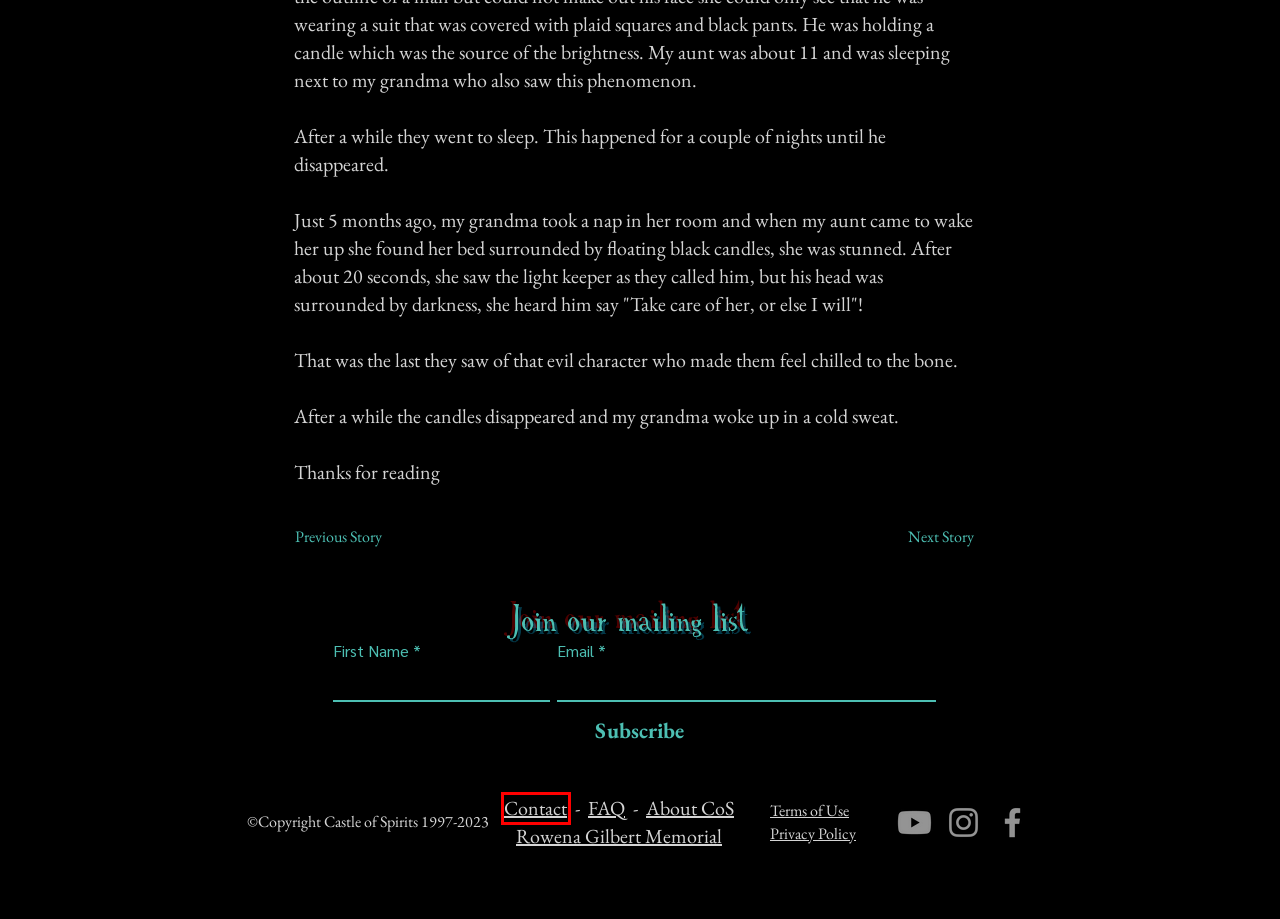You have received a screenshot of a webpage with a red bounding box indicating a UI element. Please determine the most fitting webpage description that matches the new webpage after clicking on the indicated element. The choices are:
A. Privacy Policy | Castle of Spirits
B. Terms of Use | Castle of Spirits
C. About CoS | Castle of Spirits
D. Real Ghost Stories | Castle Of Spirits
E. Share Your Real Ghost Stories | Castle of Spirits
F. Rowena Gilbert Memorial | Castle of Spirits
G. Contact | Castle of Spirits
H. FAQ | Castle of Spirits

G